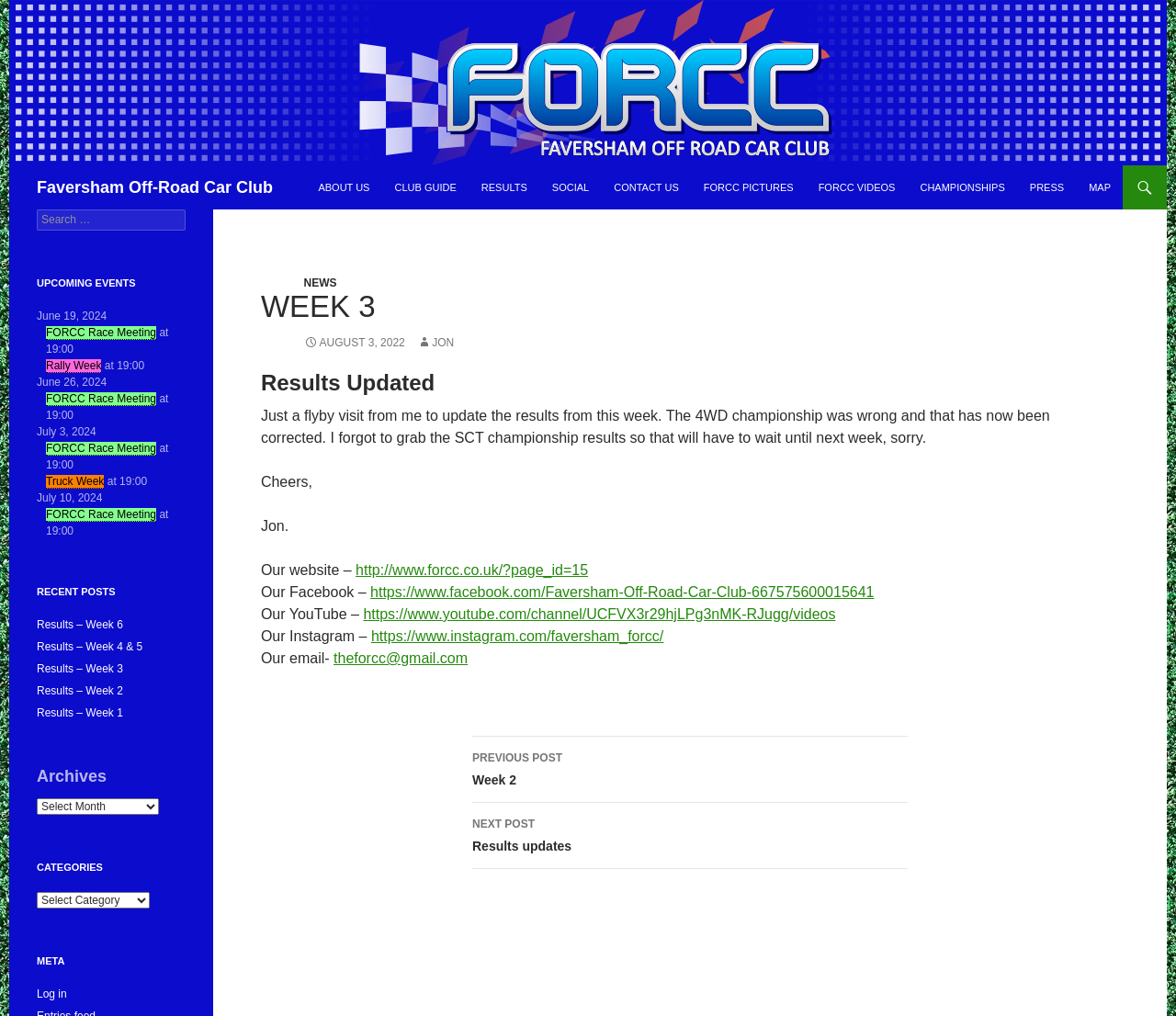Summarize the webpage comprehensively, mentioning all visible components.

The webpage is about Faversham Off-Road Car Club, with a focus on Week 3. At the top, there is a logo and a link to the club's website, followed by a navigation menu with links to various sections such as "About Us", "Club Guide", "Results", and more.

Below the navigation menu, there is a main content area with a heading "WEEK 3" and a link to "NEWS". The main content is divided into sections, with the first section featuring a heading "Results Updated" and a brief text update from Jon, the author, about updating the results from Week 3. The text is accompanied by links to the club's social media profiles and website.

Further down, there is a section with upcoming events, including race meetings and other events, listed with dates and times. Below this, there is a section with recent posts, featuring links to results from previous weeks. The webpage also has a section with archives and categories, allowing users to navigate through past posts and content.

On the right side of the page, there is a search bar and a section with post navigation links, allowing users to navigate to previous or next posts. At the bottom of the page, there are links to log in and other meta information. Overall, the webpage provides information and updates about the Faversham Off-Road Car Club, with a focus on Week 3.